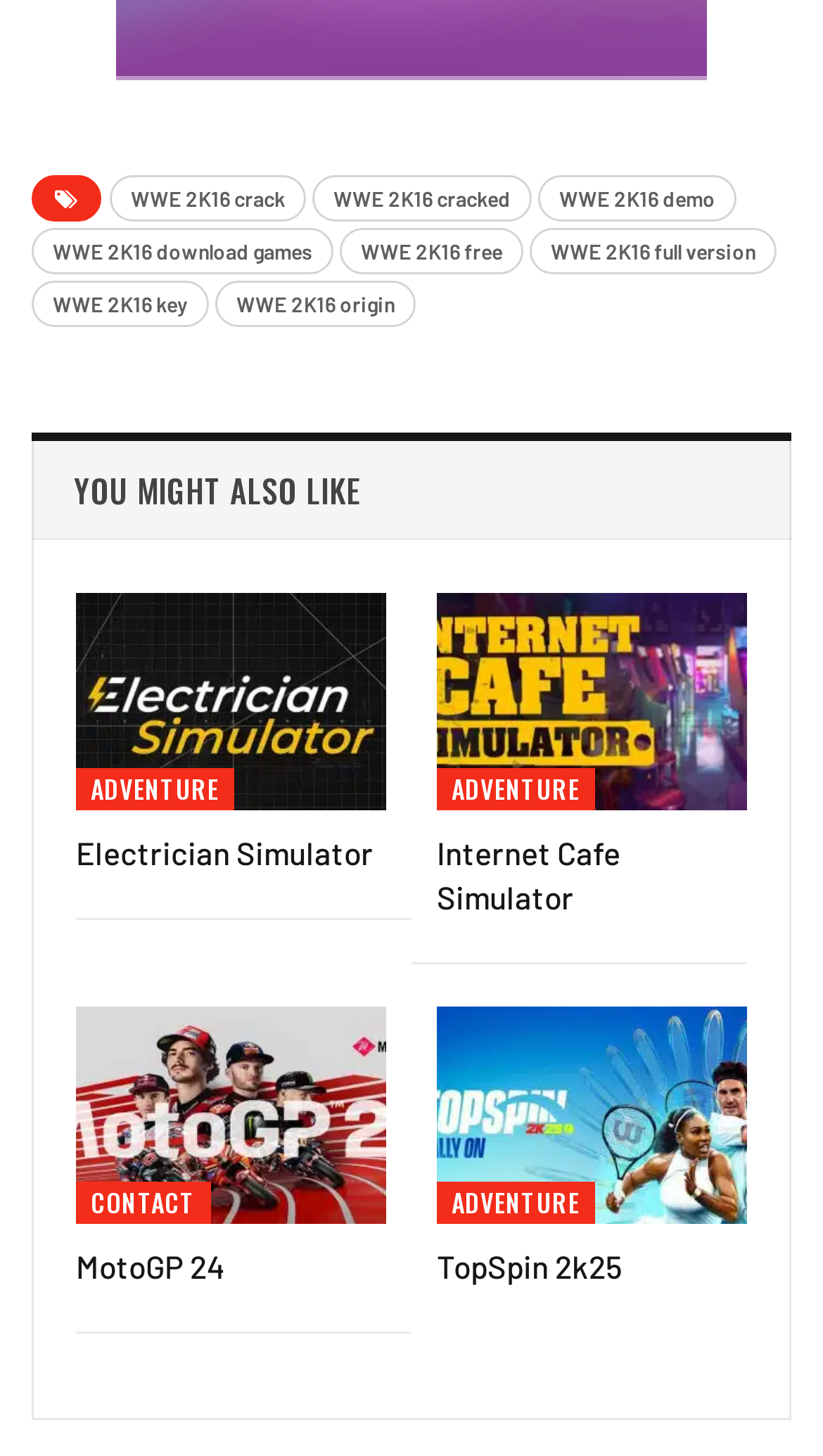Find the bounding box of the UI element described as follows: "TopSpin 2k25".

[0.531, 0.857, 0.756, 0.883]